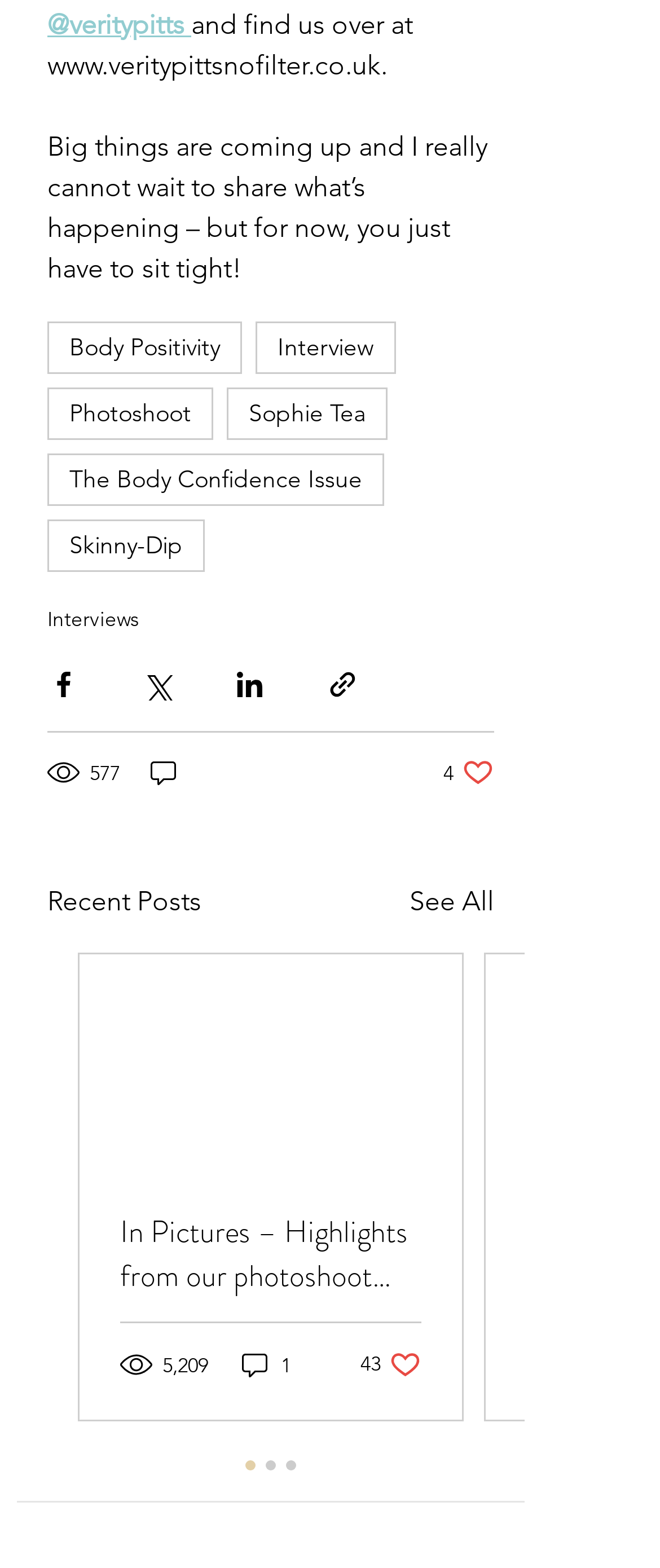Carefully examine the image and provide an in-depth answer to the question: What is the name of the author?

The name of the author can be inferred from the link '@veritypitts' at the top of the page, which suggests that the author's username or handle is Verity Pitts.